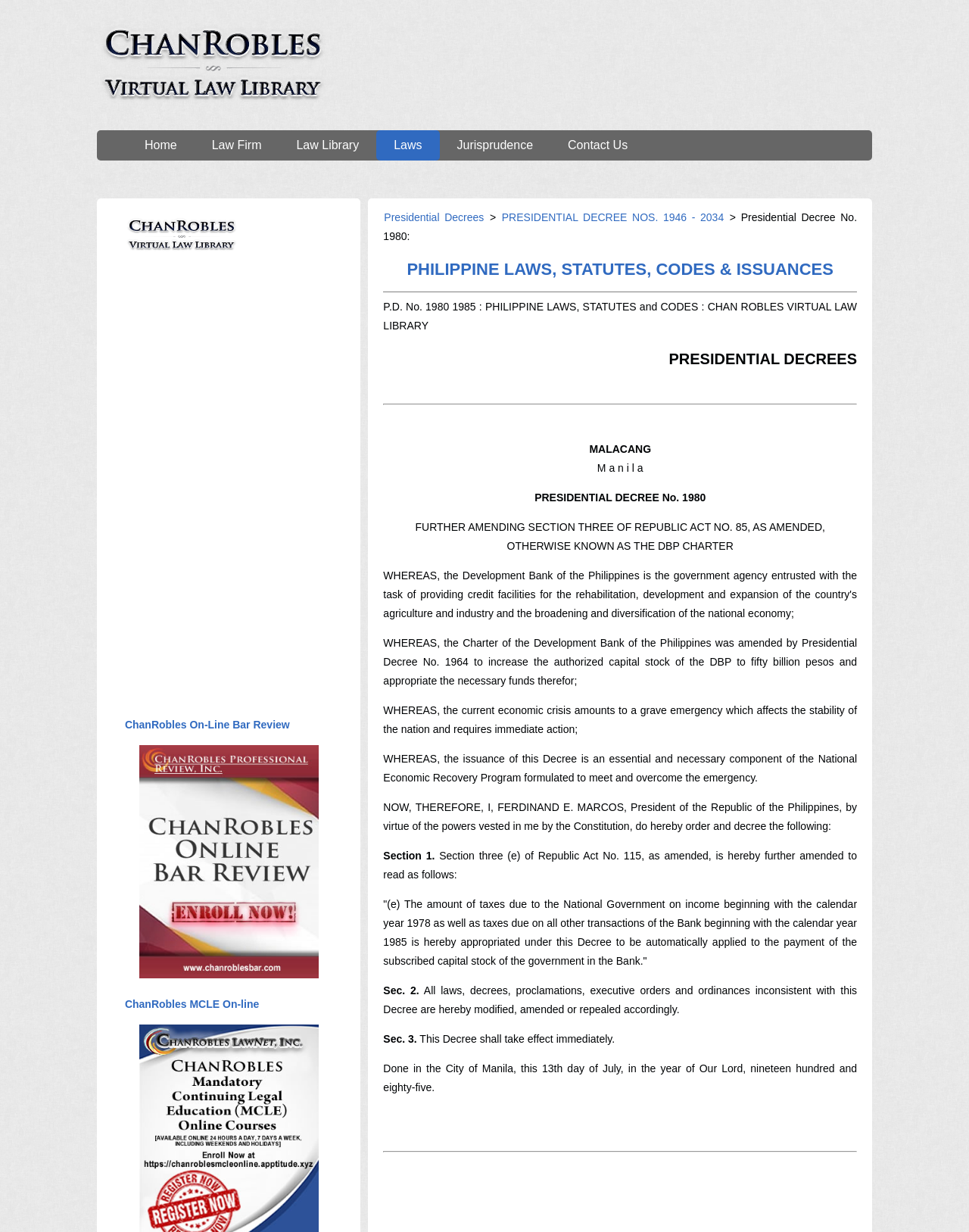Please identify the bounding box coordinates of the clickable area that will allow you to execute the instruction: "Access ChanRobles Internet Bar Review".

[0.143, 0.786, 0.329, 0.796]